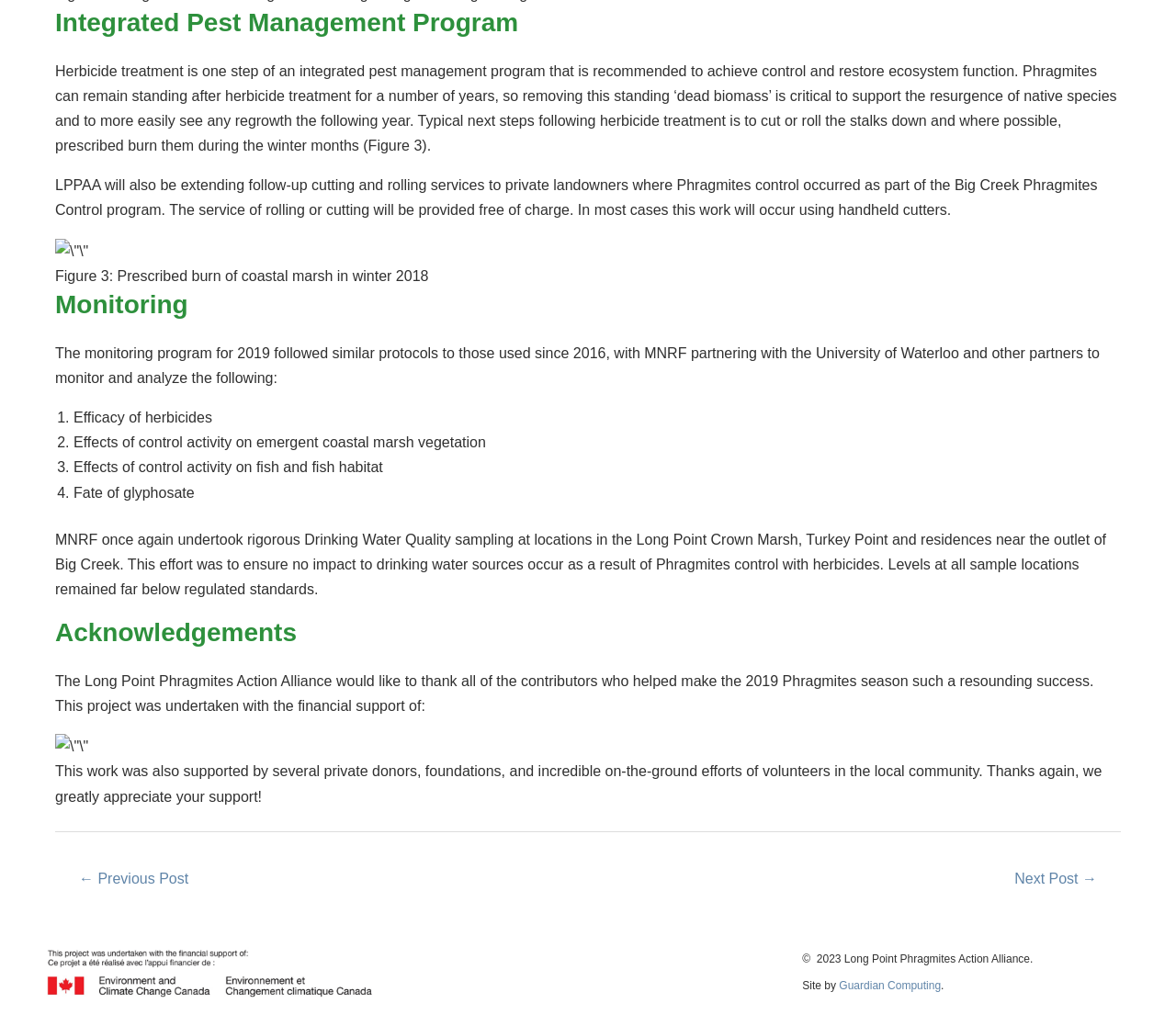What is the purpose of prescribed burn?
Use the image to answer the question with a single word or phrase.

To support native species